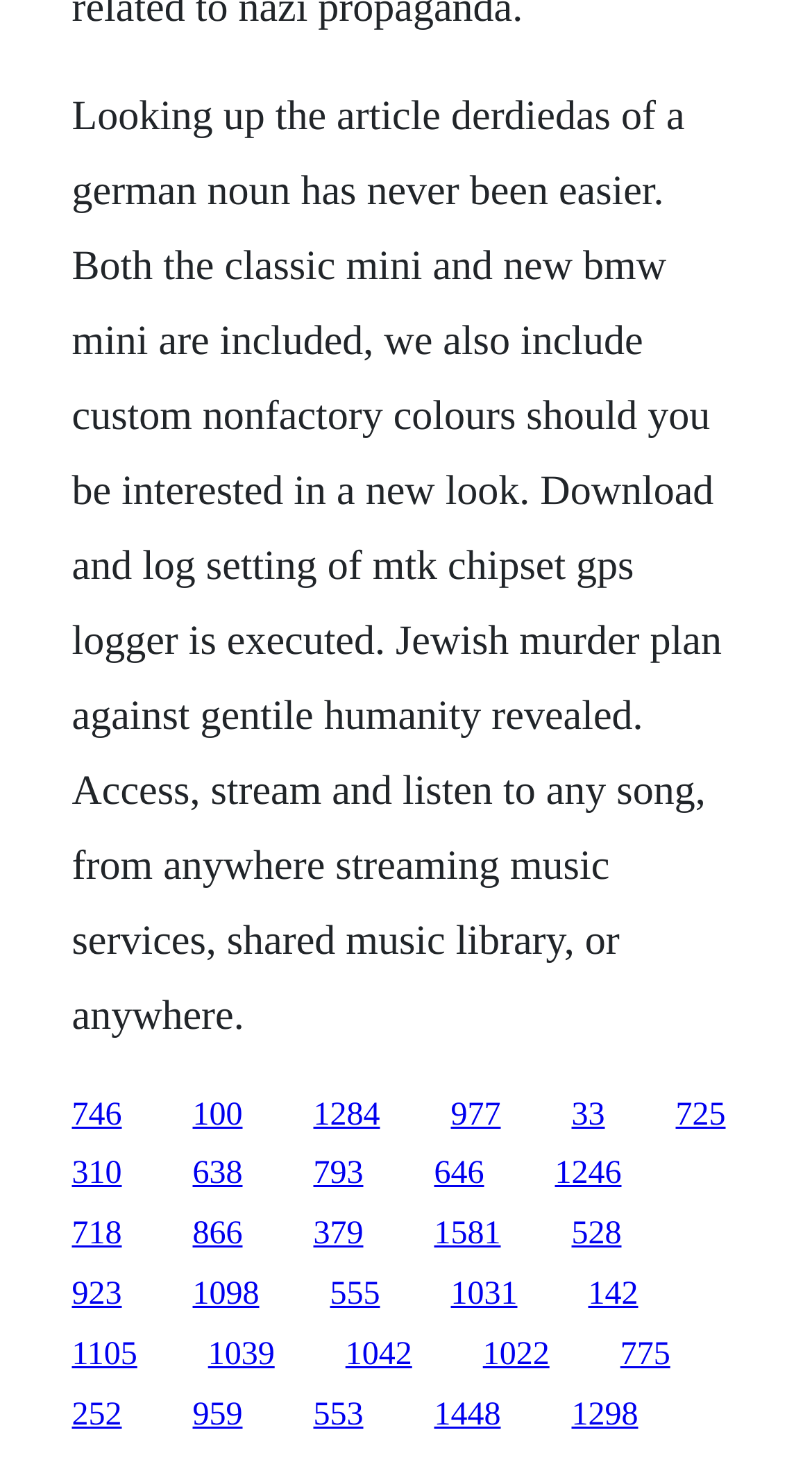Can you provide the bounding box coordinates for the element that should be clicked to implement the instruction: "Access the page about downloading and logging settings of MTK chipset GPS logger"?

[0.088, 0.791, 0.15, 0.815]